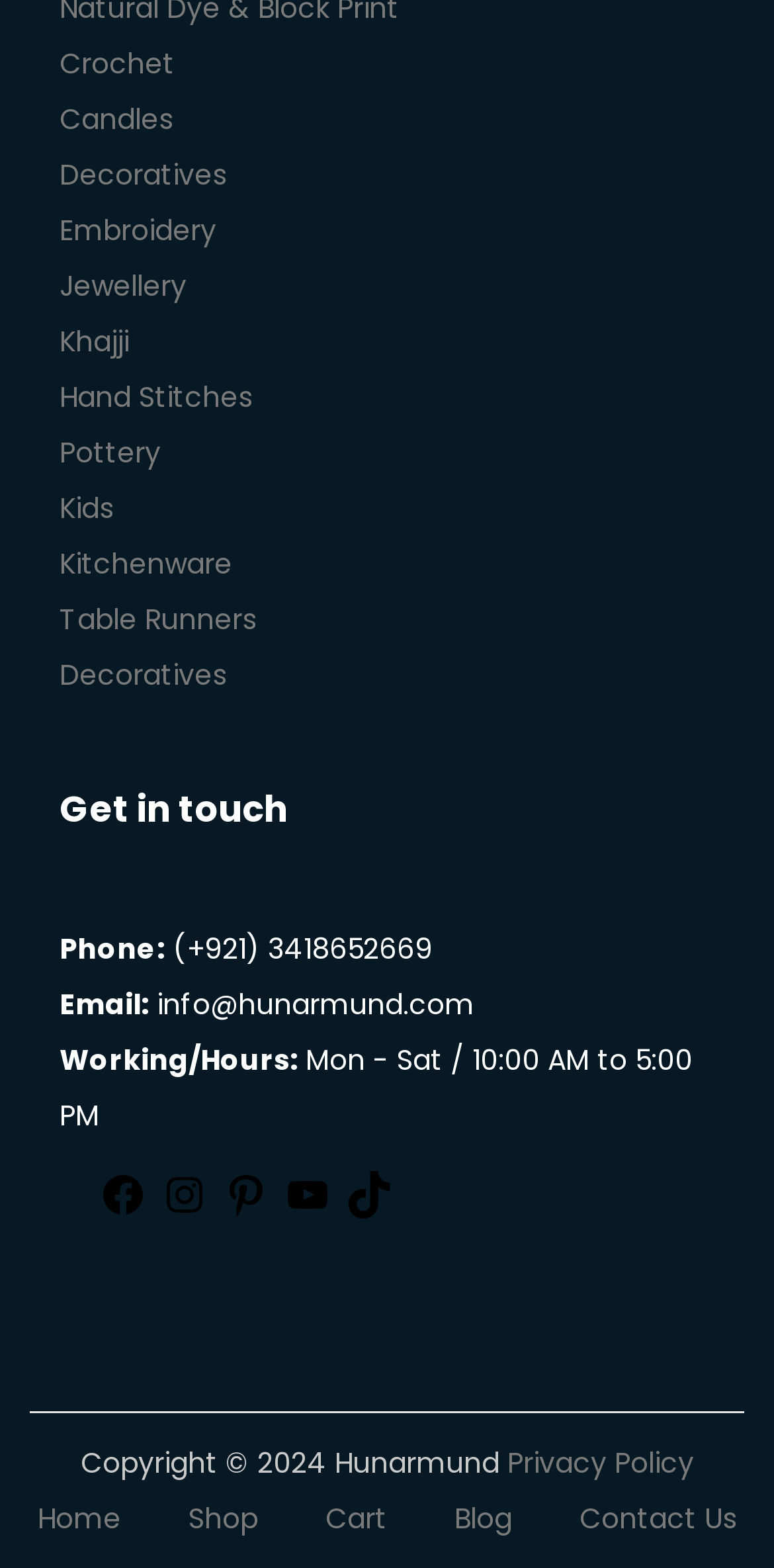Find and indicate the bounding box coordinates of the region you should select to follow the given instruction: "Contact Us".

[0.749, 0.956, 0.951, 0.982]